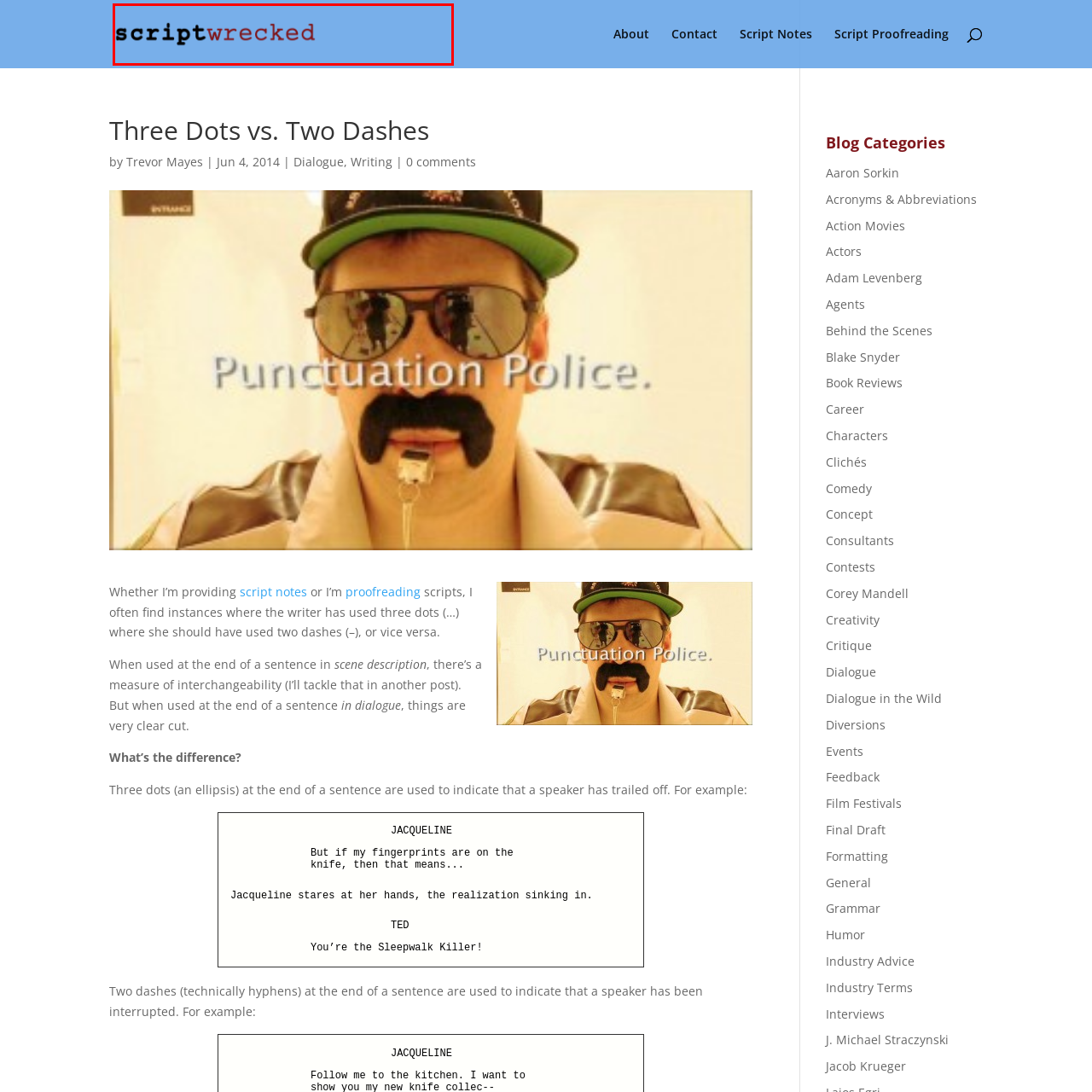Check the picture within the red bounding box and provide a brief answer using one word or phrase: What is the overall aesthetic of the logo?

Modern and inviting